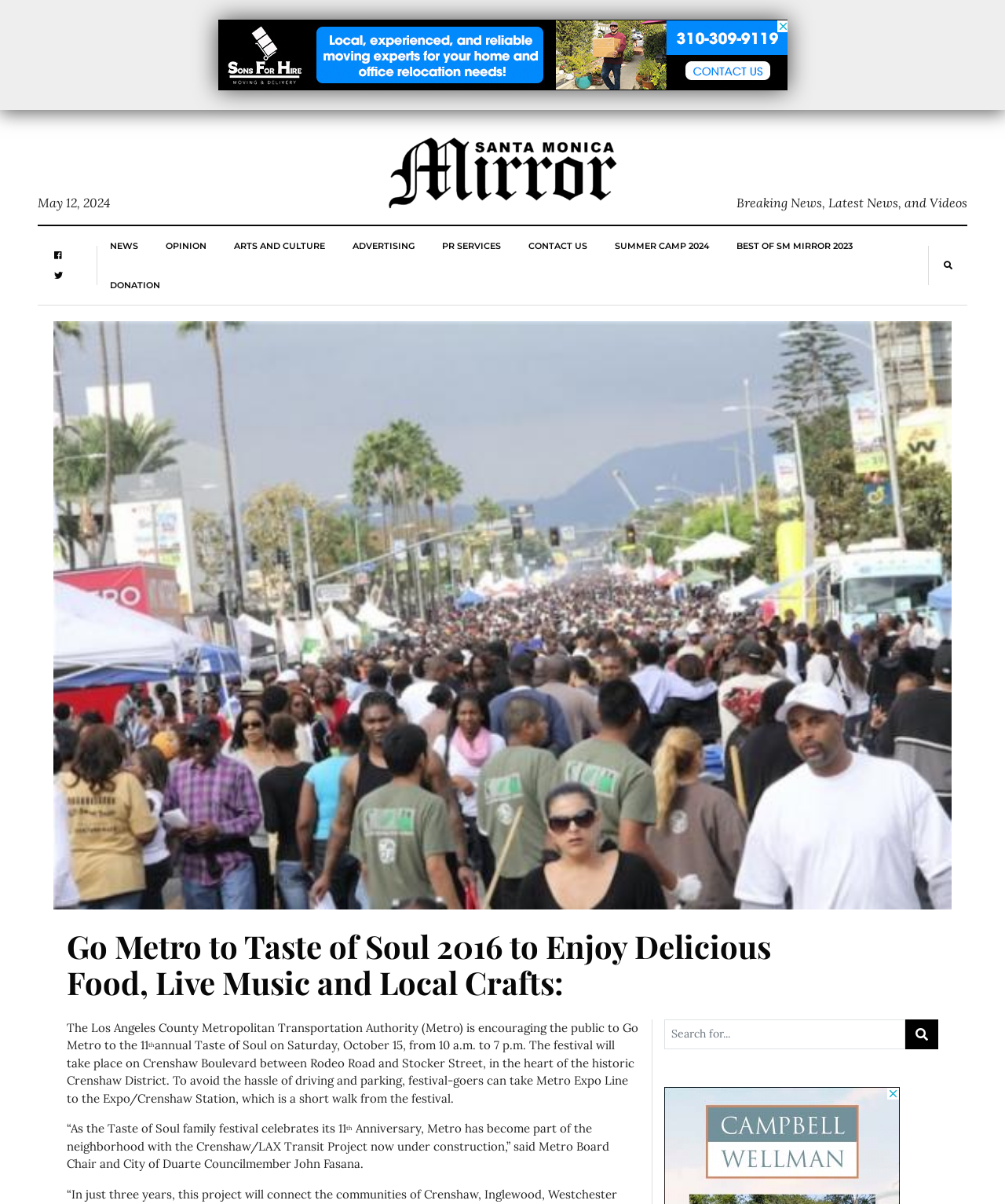What is the location of the festival?
Please give a detailed and elaborate explanation in response to the question.

According to the article, the festival will take place on Crenshaw Boulevard between Rodeo Road and Stocker Street, in the heart of the historic Crenshaw District.